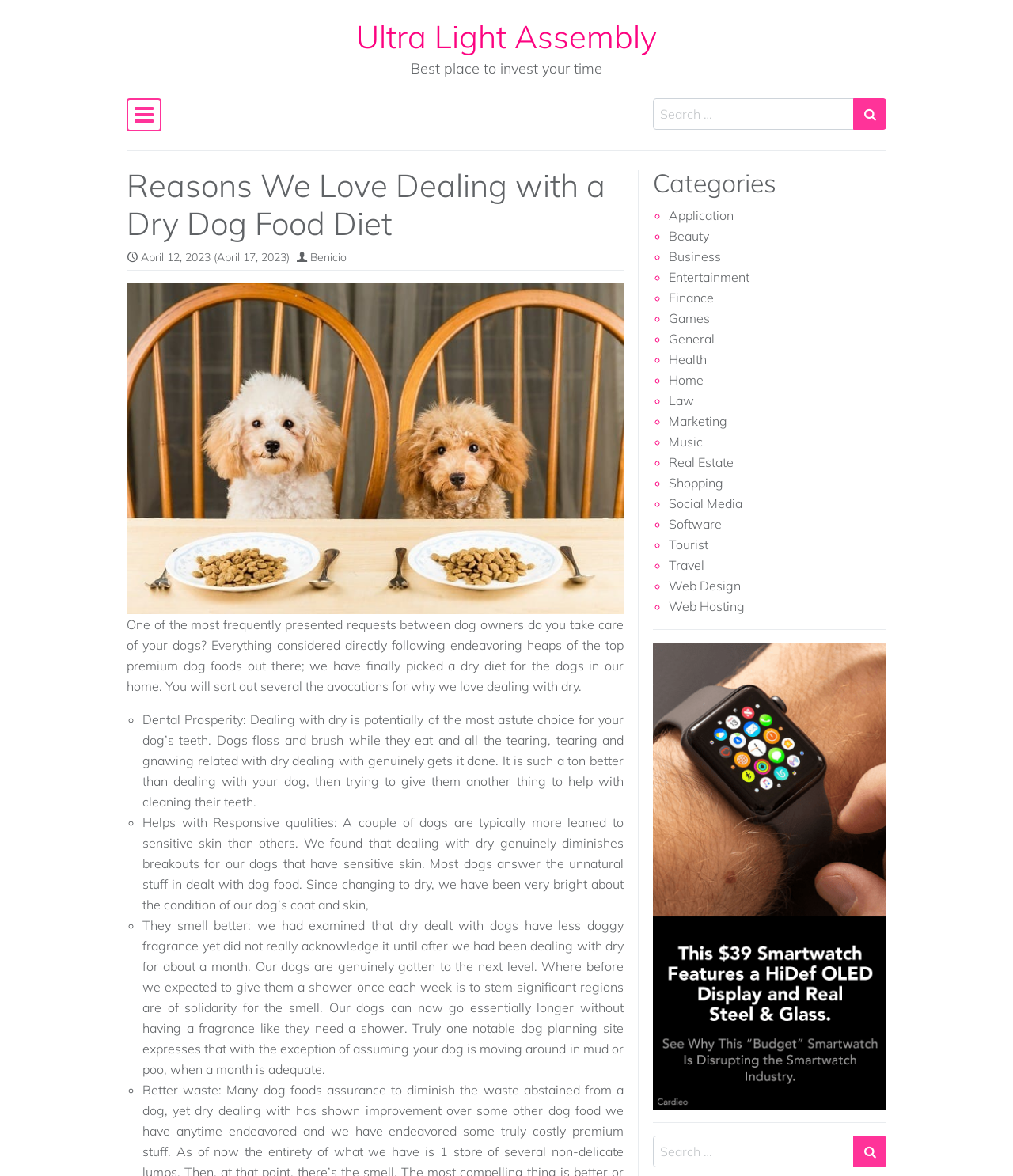Find the bounding box coordinates of the area that needs to be clicked in order to achieve the following instruction: "Toggle navigation". The coordinates should be specified as four float numbers between 0 and 1, i.e., [left, top, right, bottom].

[0.125, 0.083, 0.159, 0.112]